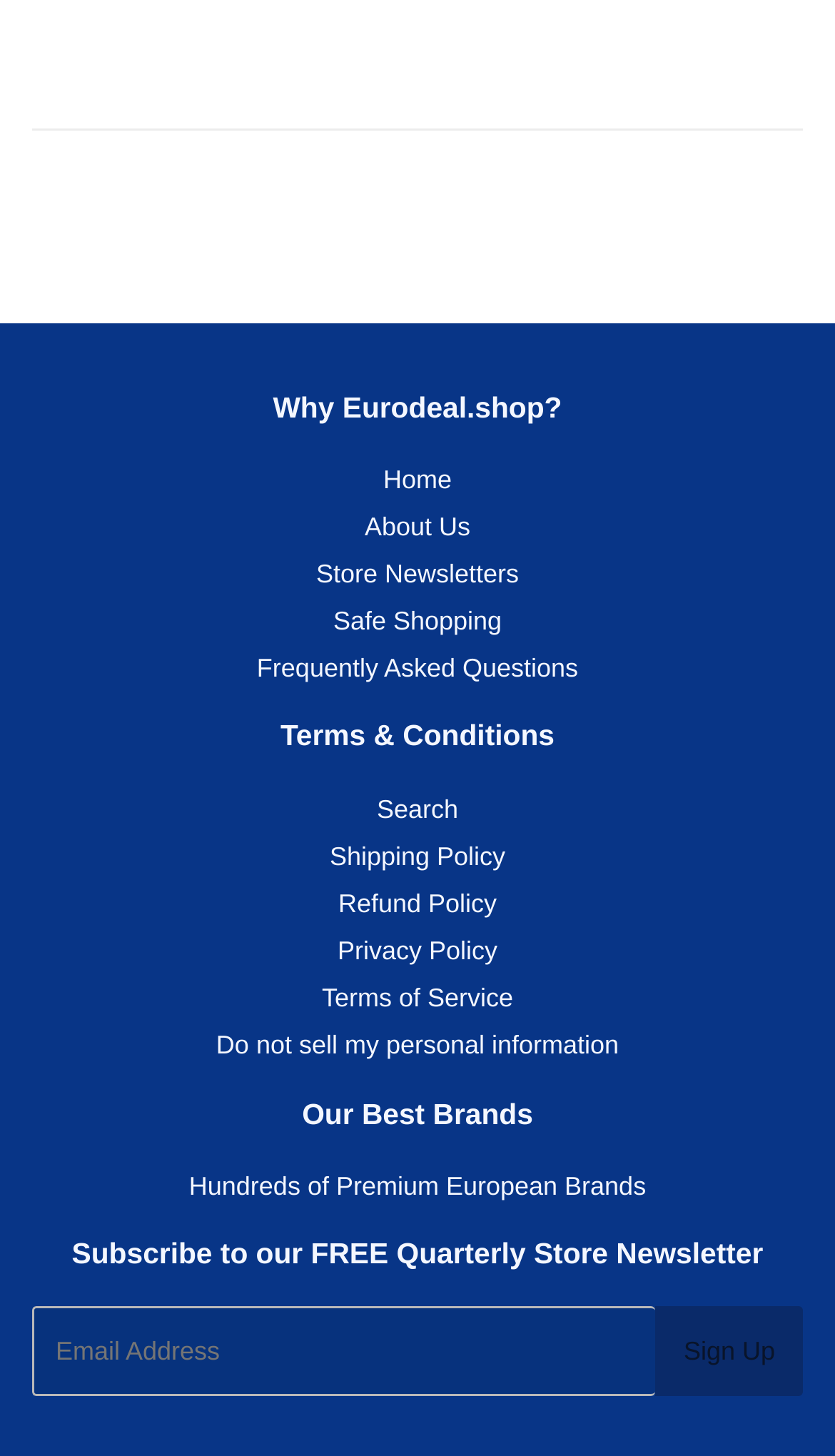Using the format (top-left x, top-left y, bottom-right x, bottom-right y), and given the element description, identify the bounding box coordinates within the screenshot: Search

[0.451, 0.545, 0.549, 0.565]